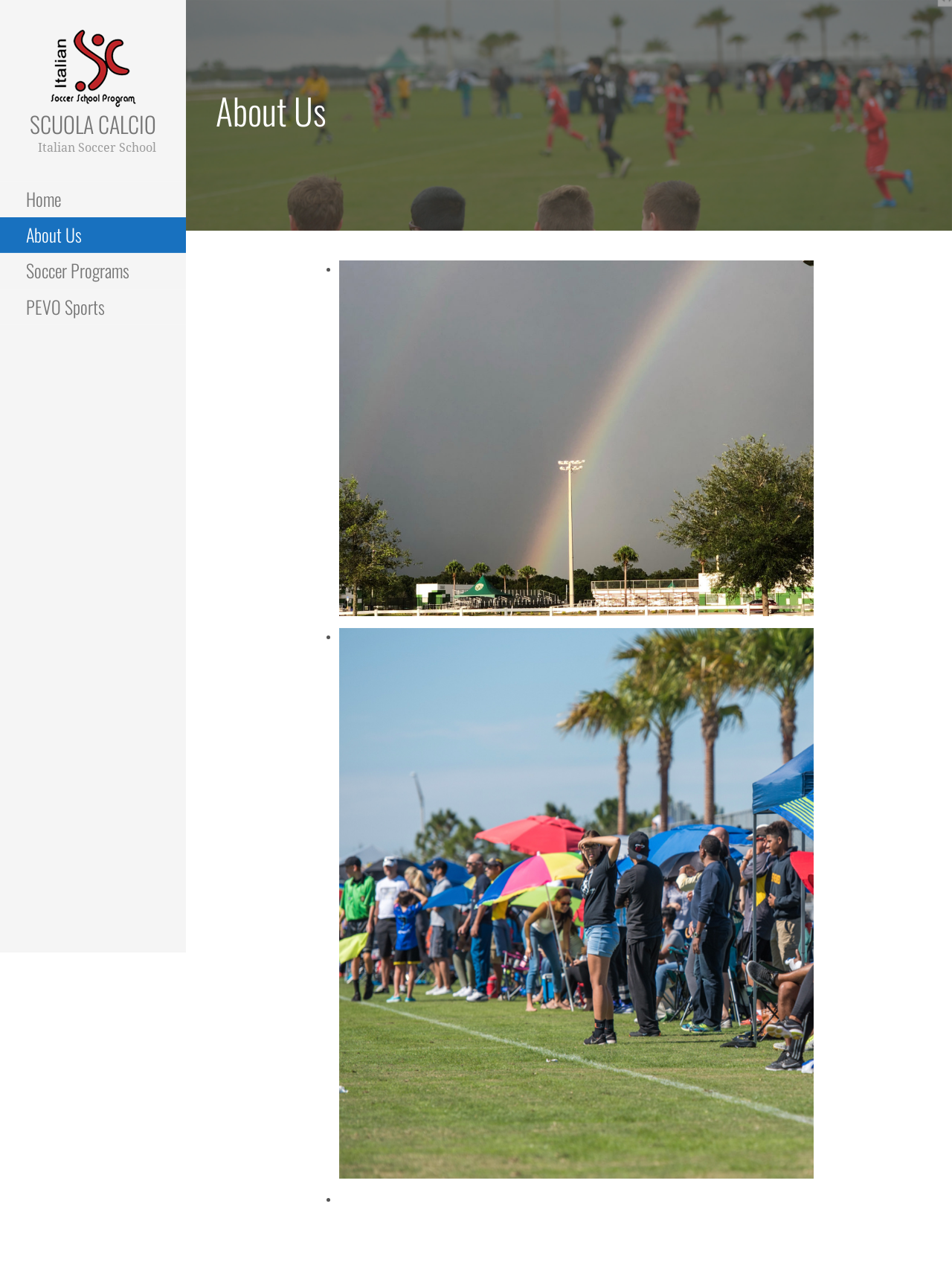Given the description of a UI element: "PEVO Sports", identify the bounding box coordinates of the matching element in the webpage screenshot.

[0.0, 0.229, 0.195, 0.258]